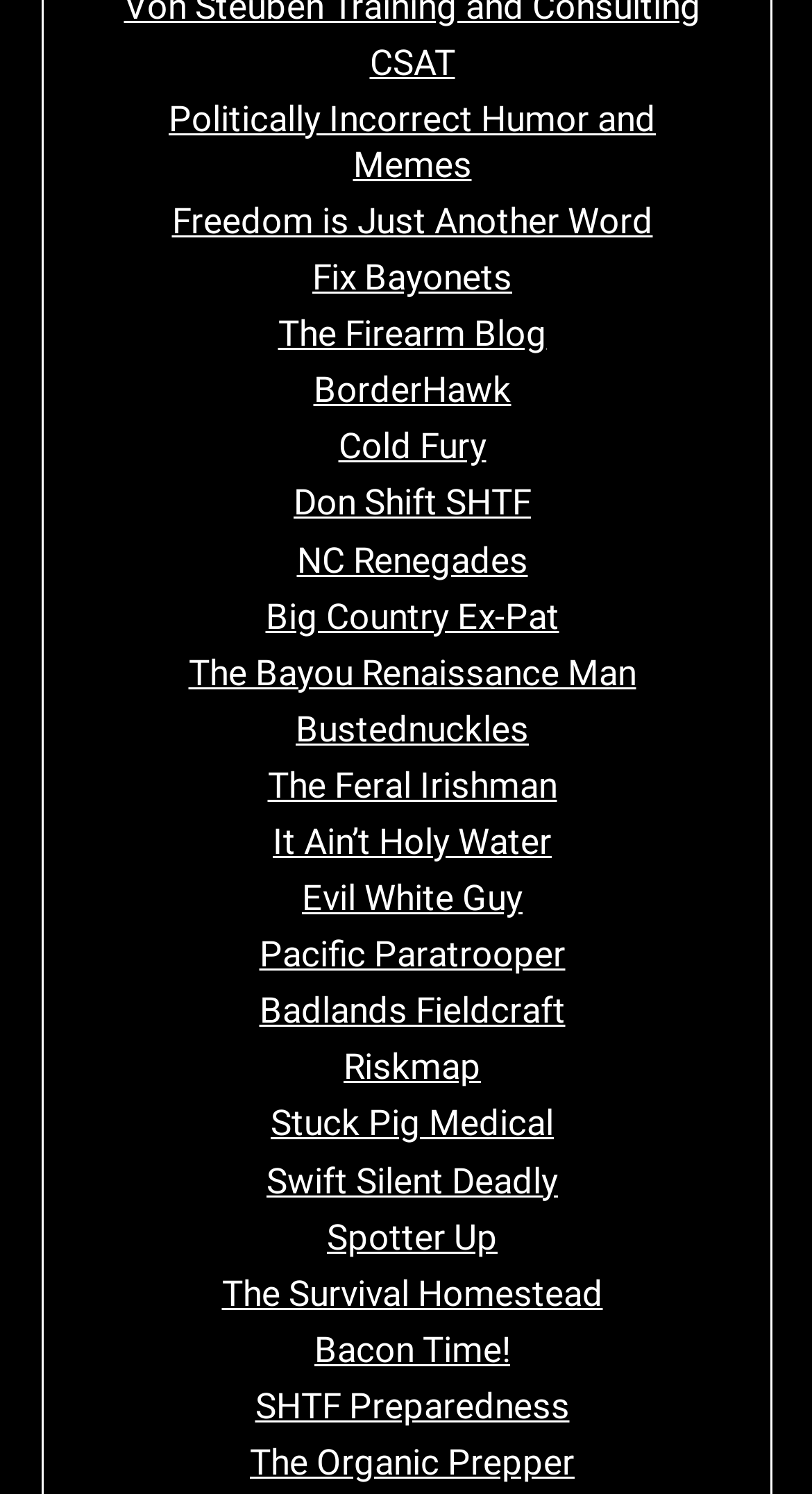Provide your answer in one word or a succinct phrase for the question: 
What is the common theme among the links on the webpage?

Preparedness and Survival